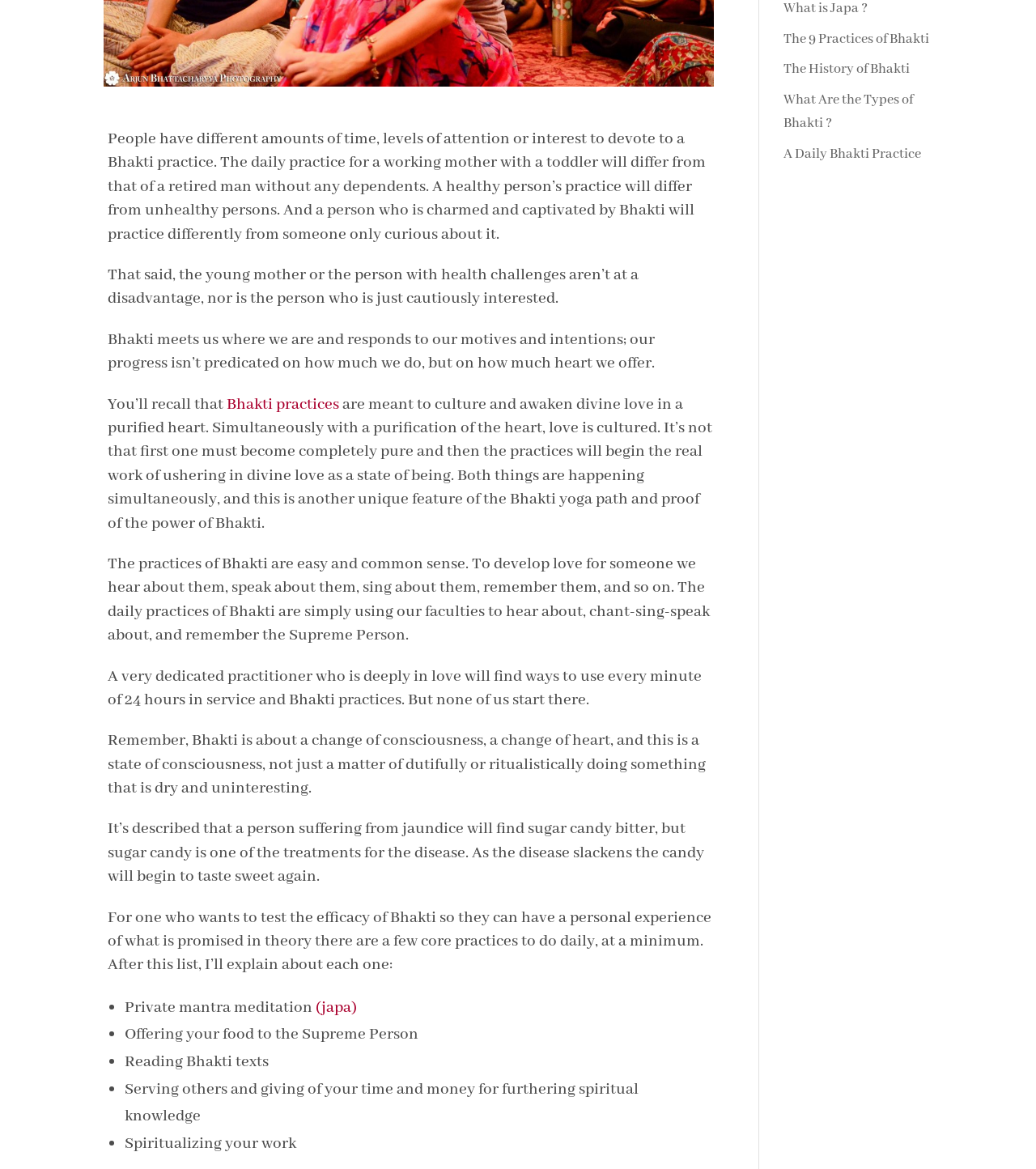Provide the bounding box coordinates, formatted as (top-left x, top-left y, bottom-right x, bottom-right y), with all values being floating point numbers between 0 and 1. Identify the bounding box of the UI element that matches the description: Bhakti practices

[0.219, 0.337, 0.327, 0.354]